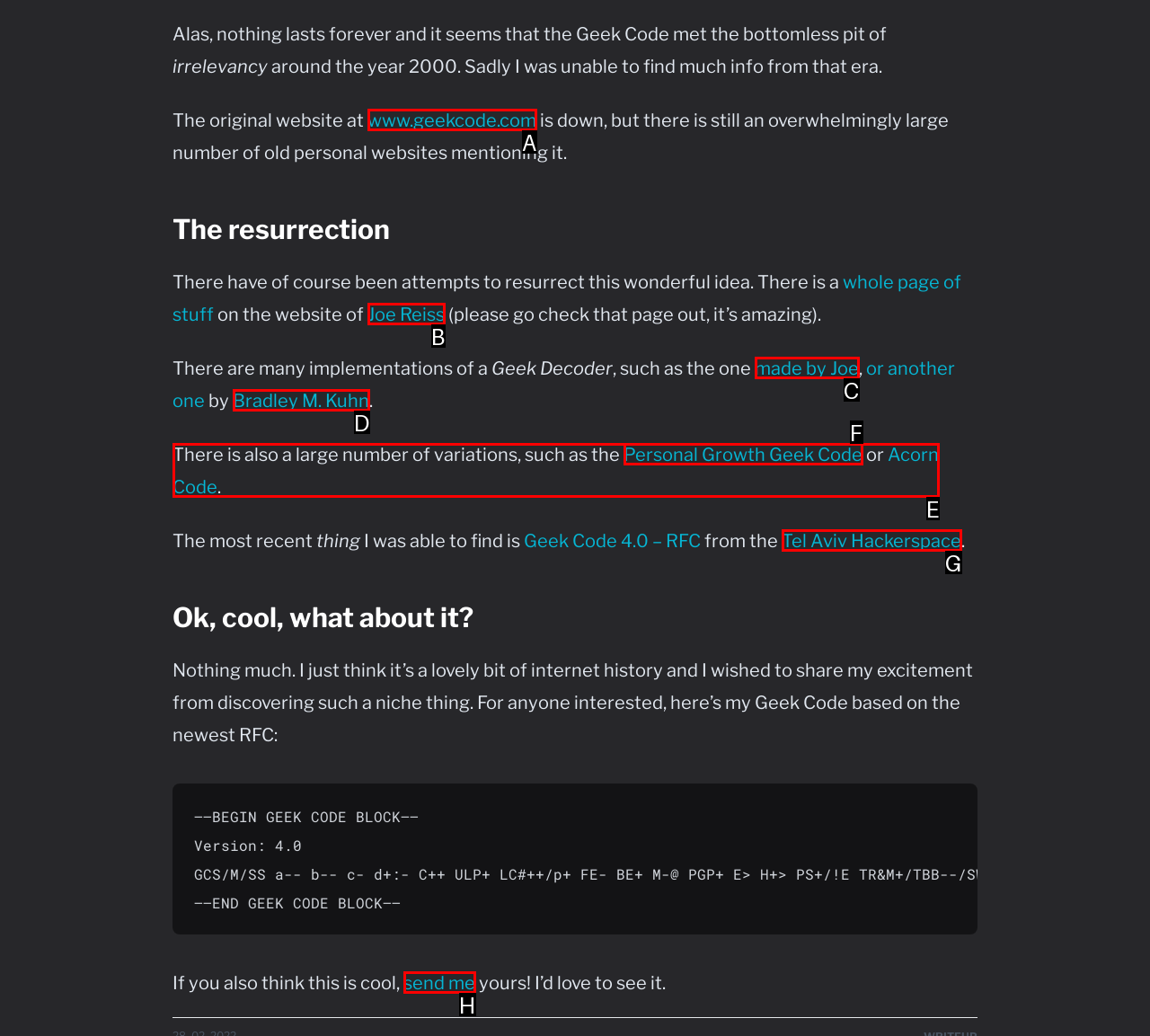Using the provided description: made by Joe, select the HTML element that corresponds to it. Indicate your choice with the option's letter.

C